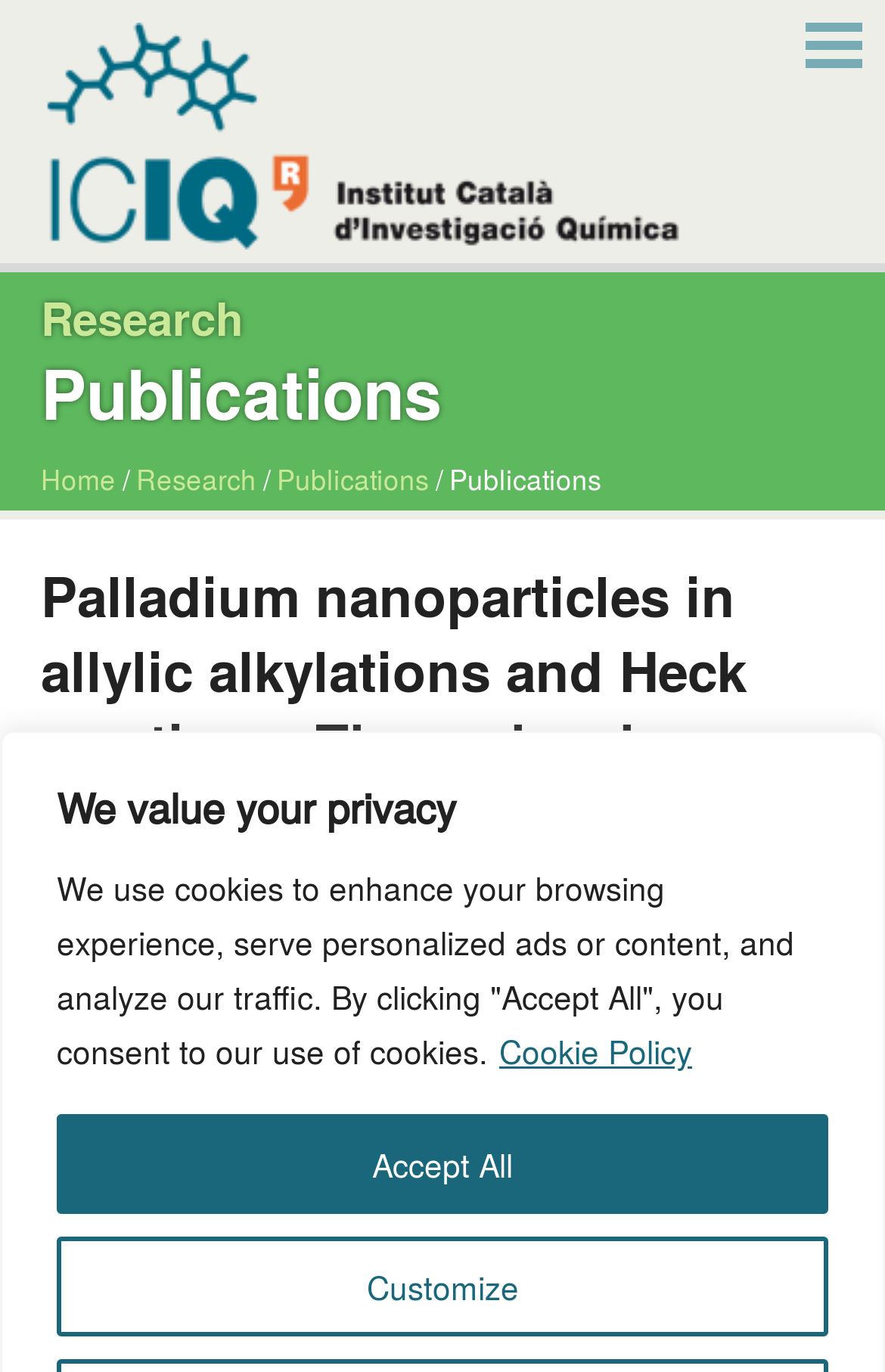Provide the bounding box coordinates for the area that should be clicked to complete the instruction: "read publication details".

[0.046, 0.409, 0.954, 0.677]